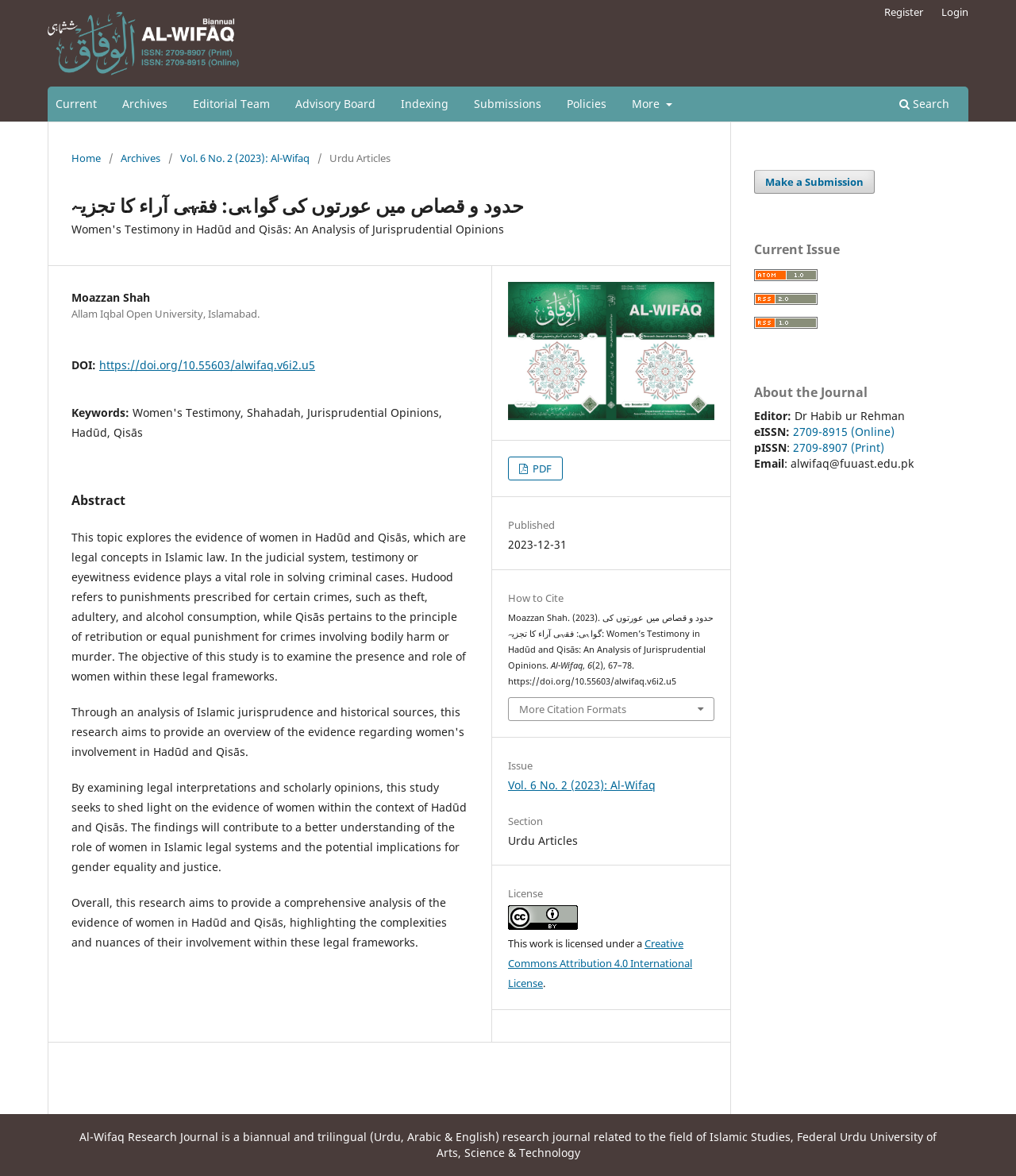Determine the bounding box coordinates for the area you should click to complete the following instruction: "Read the article 'حدود و قصاص میں عورتوں کی گواہی: فقہی آراء کا تجزیہ'".

[0.07, 0.165, 0.695, 0.887]